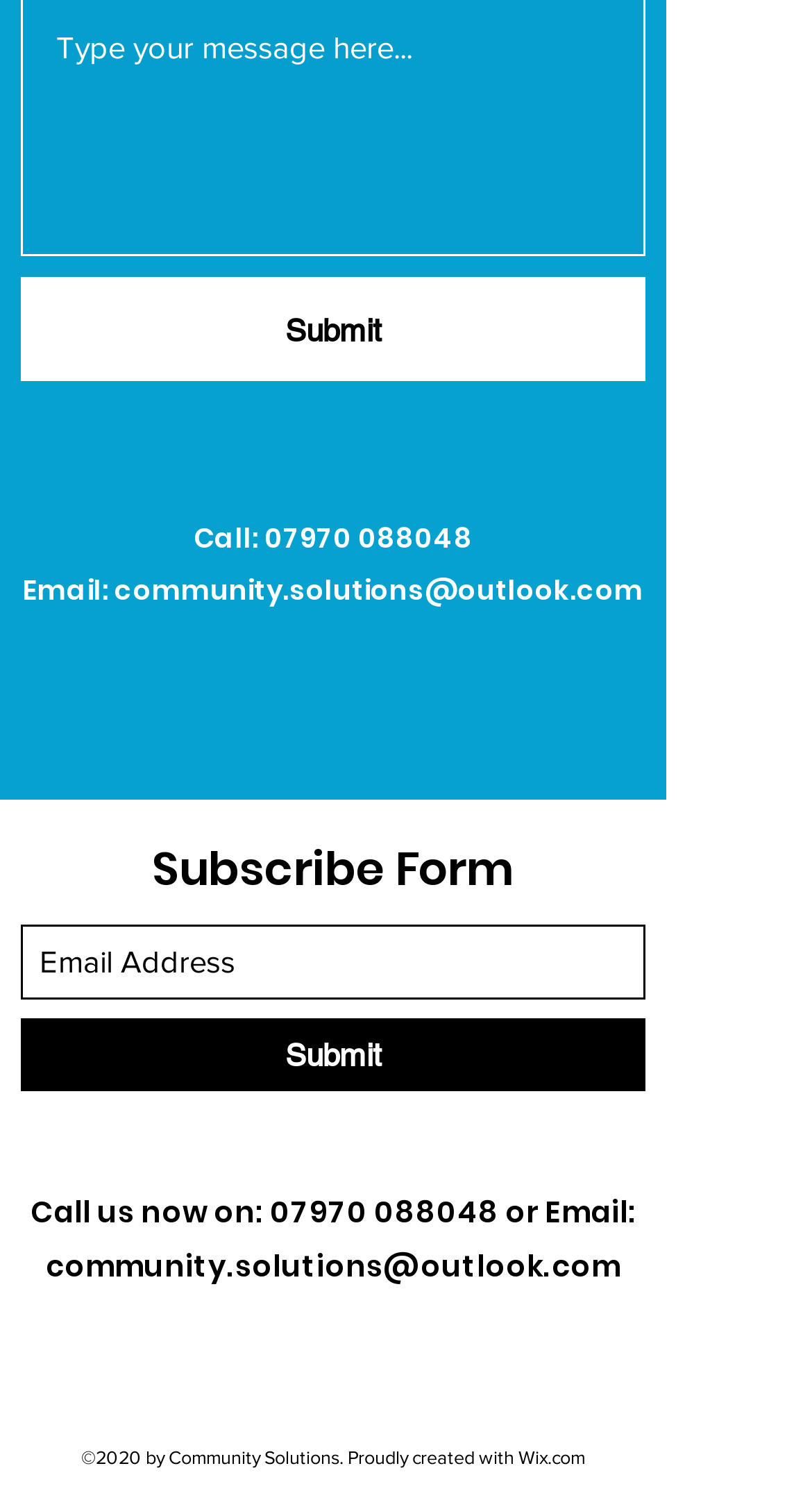What is the purpose of the form?
Please give a detailed and thorough answer to the question, covering all relevant points.

I inferred the purpose of the form by looking at the heading element 'Subscribe Form' and the textbox element 'Email Address' which suggests that the form is for subscription.